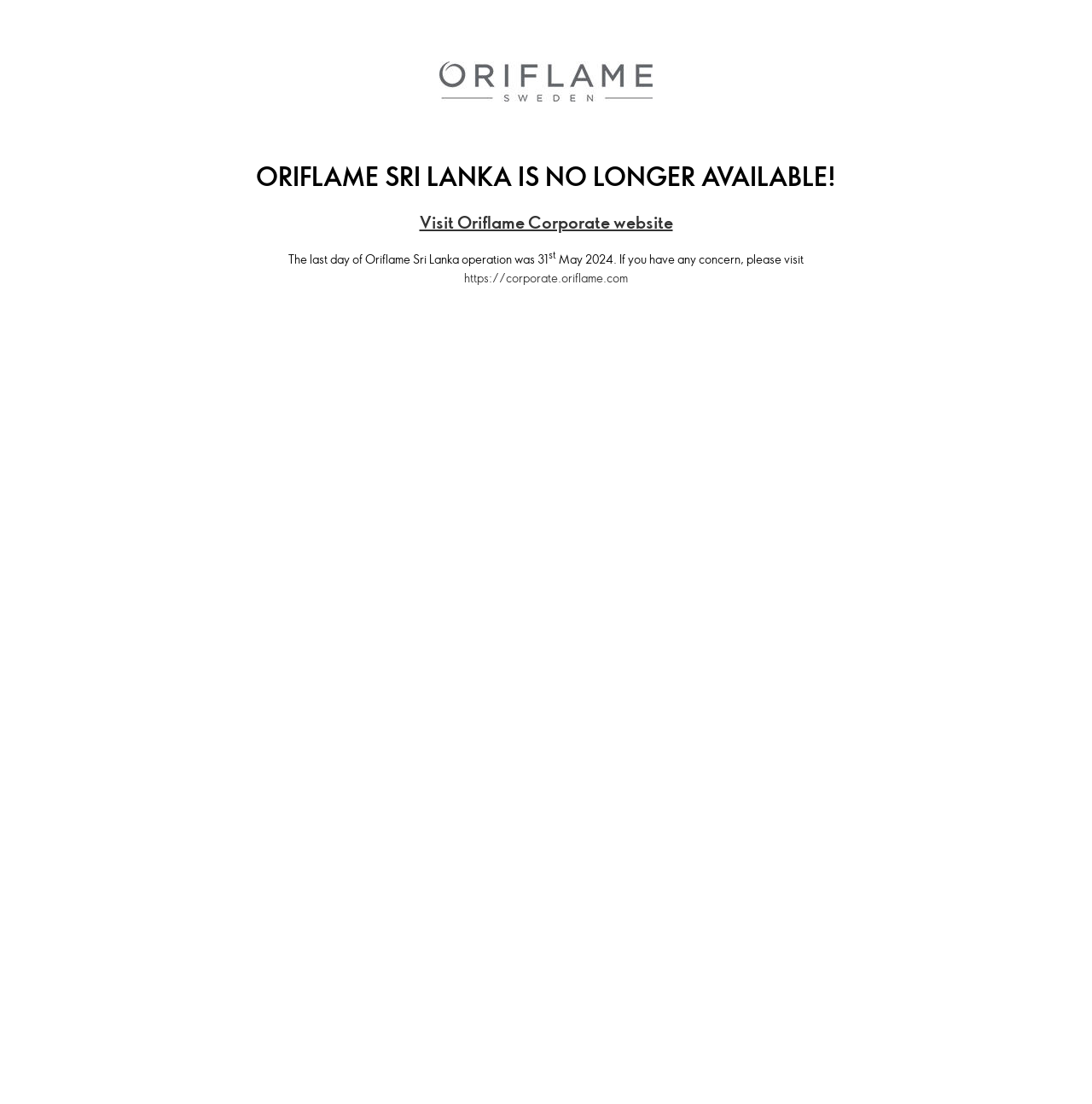Utilize the information from the image to answer the question in detail:
What is the purpose of the provided link?

The link 'Visit Oriflame Corporate website' and its corresponding URL 'https://corporate.oriflame.com' on the webpage imply that the purpose of the provided link is to visit the Oriflame Corporate website.